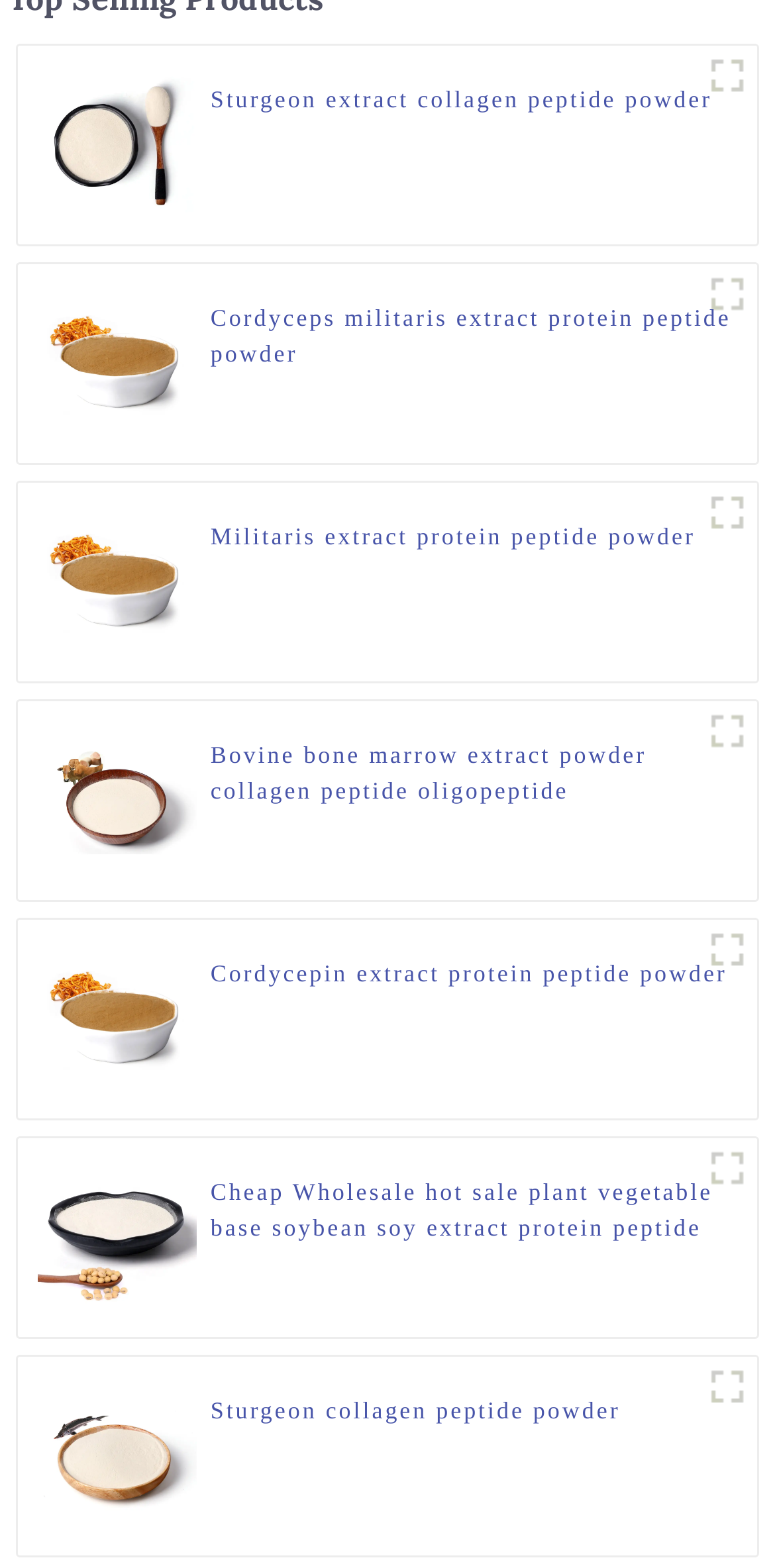Locate the bounding box coordinates of the clickable element to fulfill the following instruction: "View Cordyceps militaris extract protein peptide powder". Provide the coordinates as four float numbers between 0 and 1 in the format [left, top, right, bottom].

[0.272, 0.191, 0.952, 0.237]